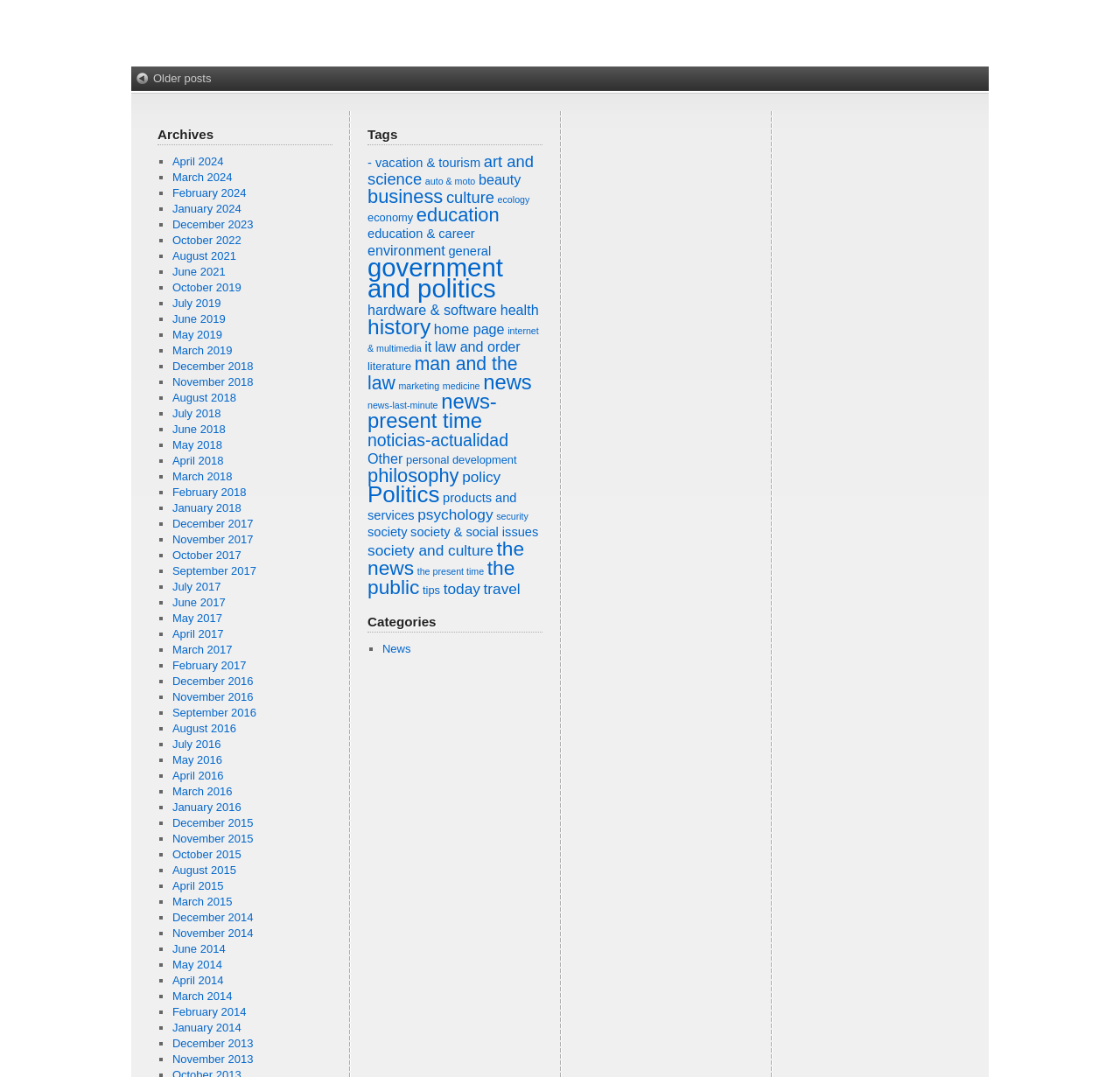Respond to the question below with a single word or phrase:
What is the purpose of the '■' symbol in the archives?

List marker